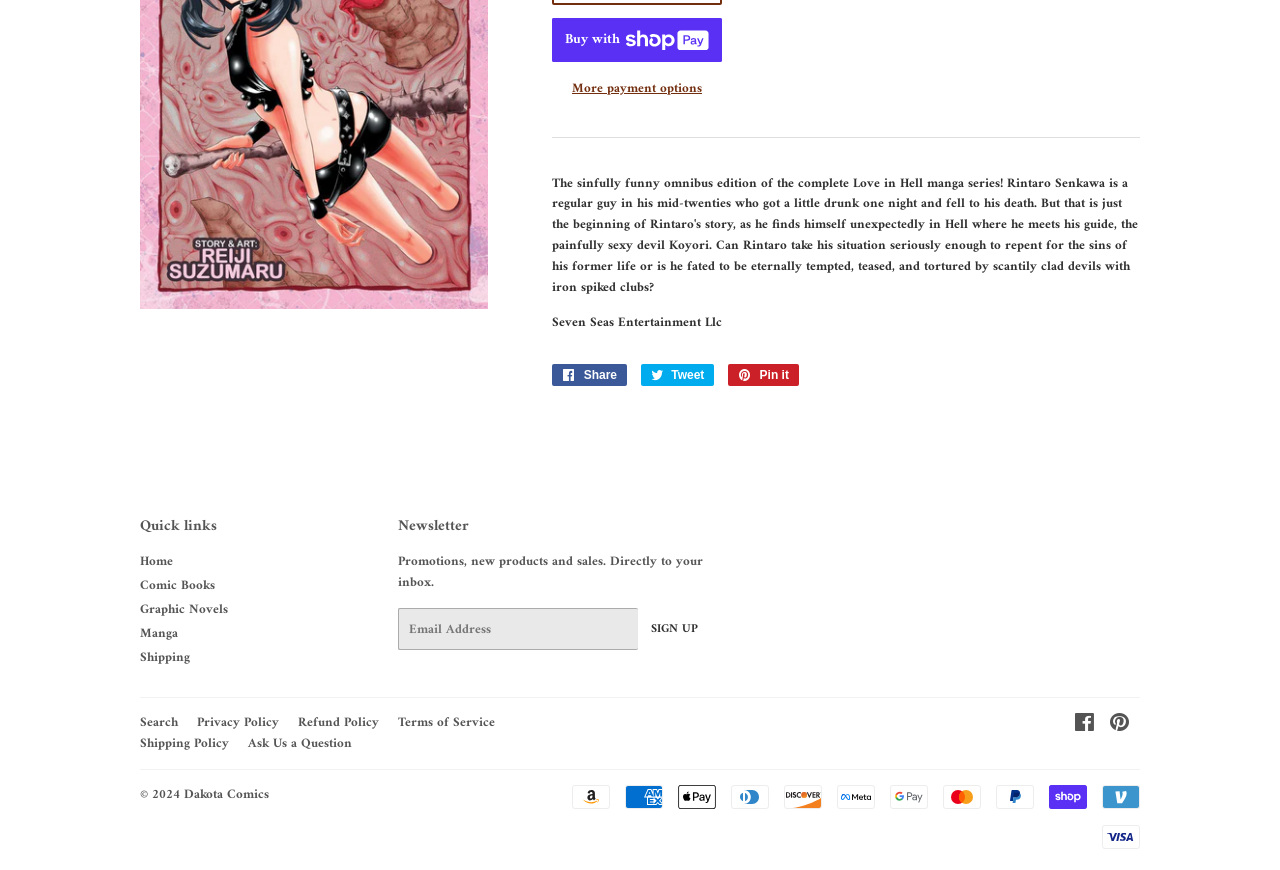Predict the bounding box for the UI component with the following description: "Pinterest".

[0.866, 0.822, 0.883, 0.848]